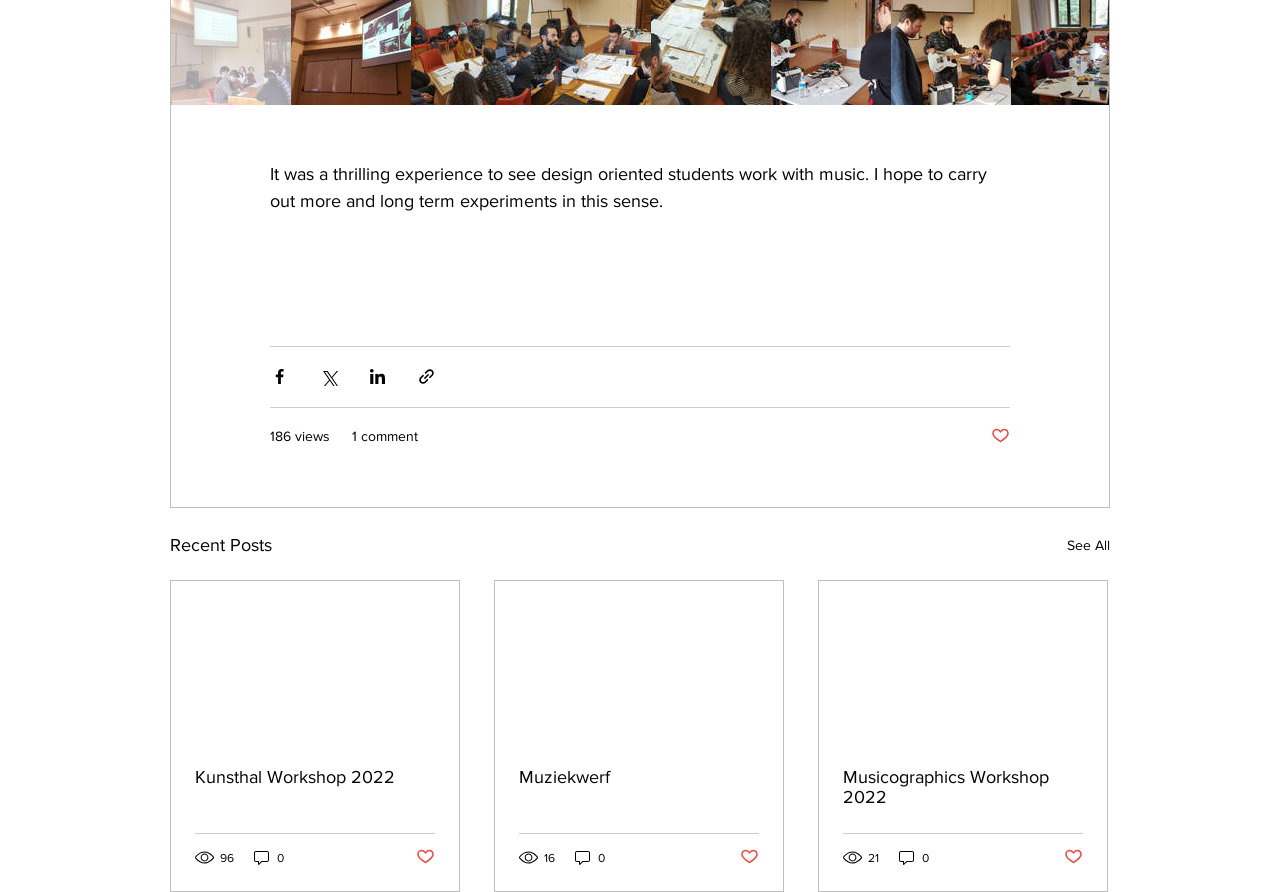Determine the bounding box coordinates for the area that should be clicked to carry out the following instruction: "See all recent posts".

[0.834, 0.595, 0.867, 0.628]